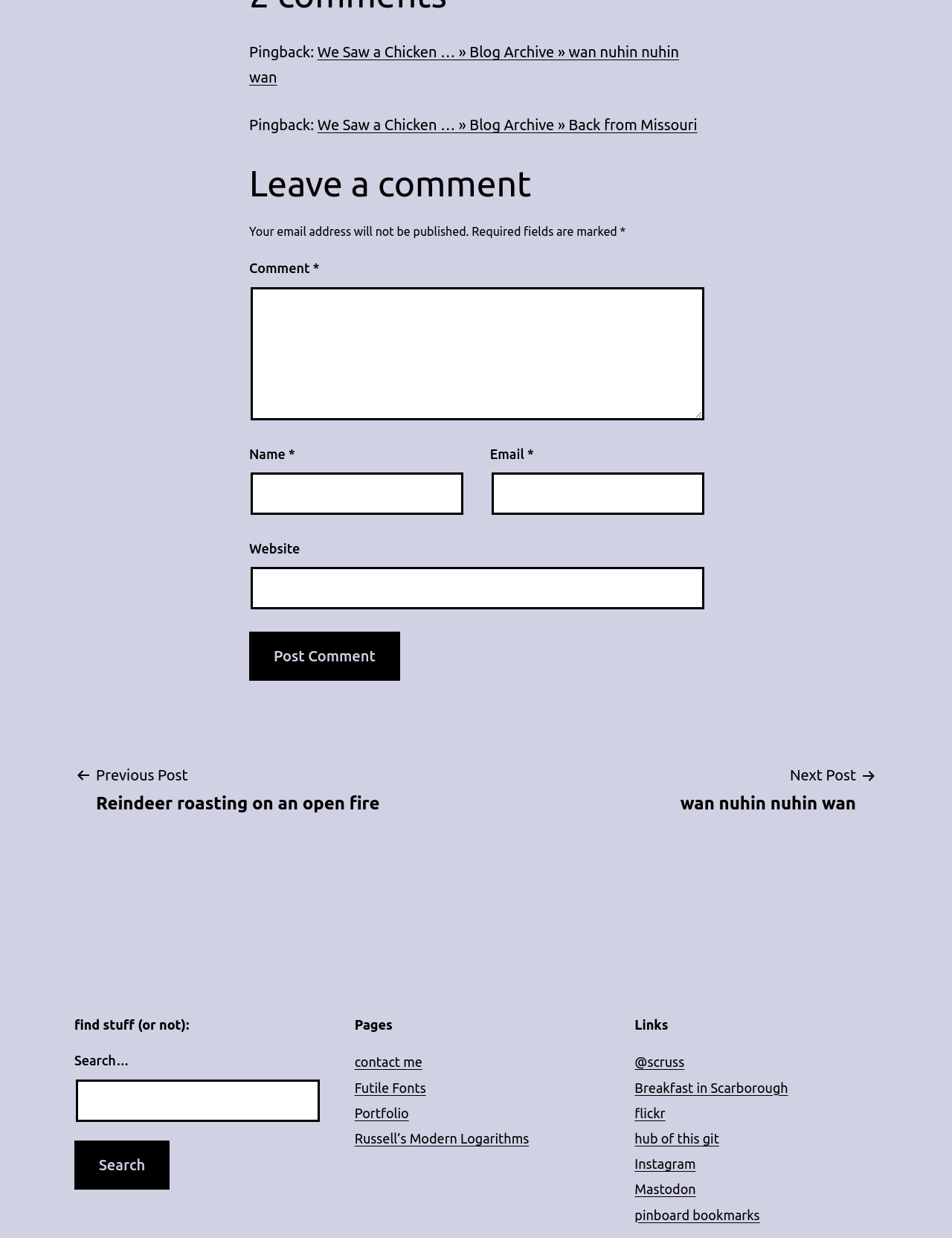Using the element description: "contact me", determine the bounding box coordinates. The coordinates should be in the format [left, top, right, bottom], with values between 0 and 1.

[0.372, 0.852, 0.444, 0.864]